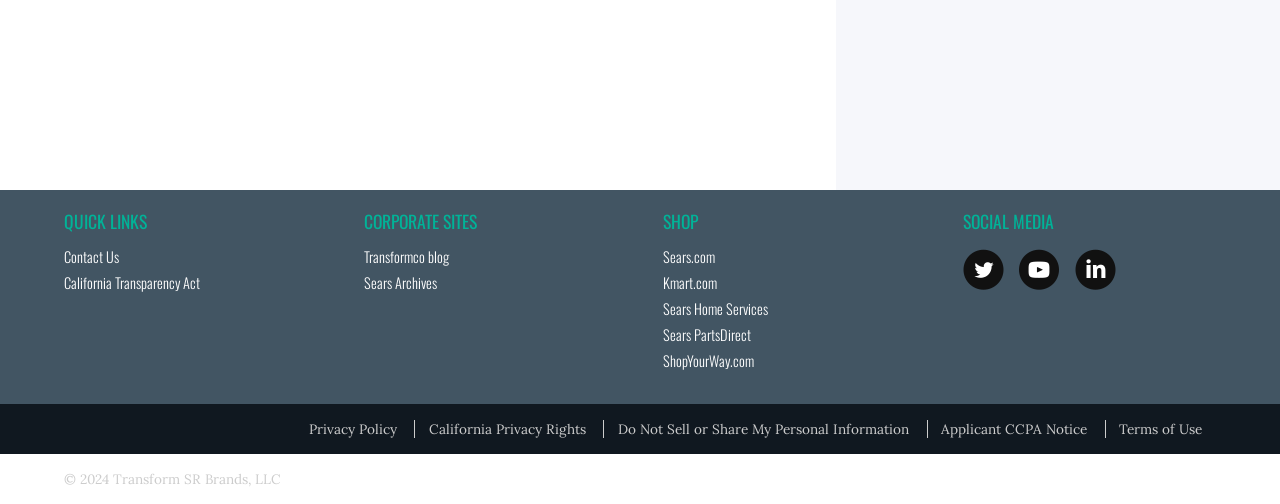How many social media platforms are listed?
Could you answer the question in a detailed manner, providing as much information as possible?

The SOCIAL MEDIA category has three links listed: Follow us on Twitter, Follow us on YouTube, and Follow us on LinkedIn. These links have distinct bounding box coordinates.